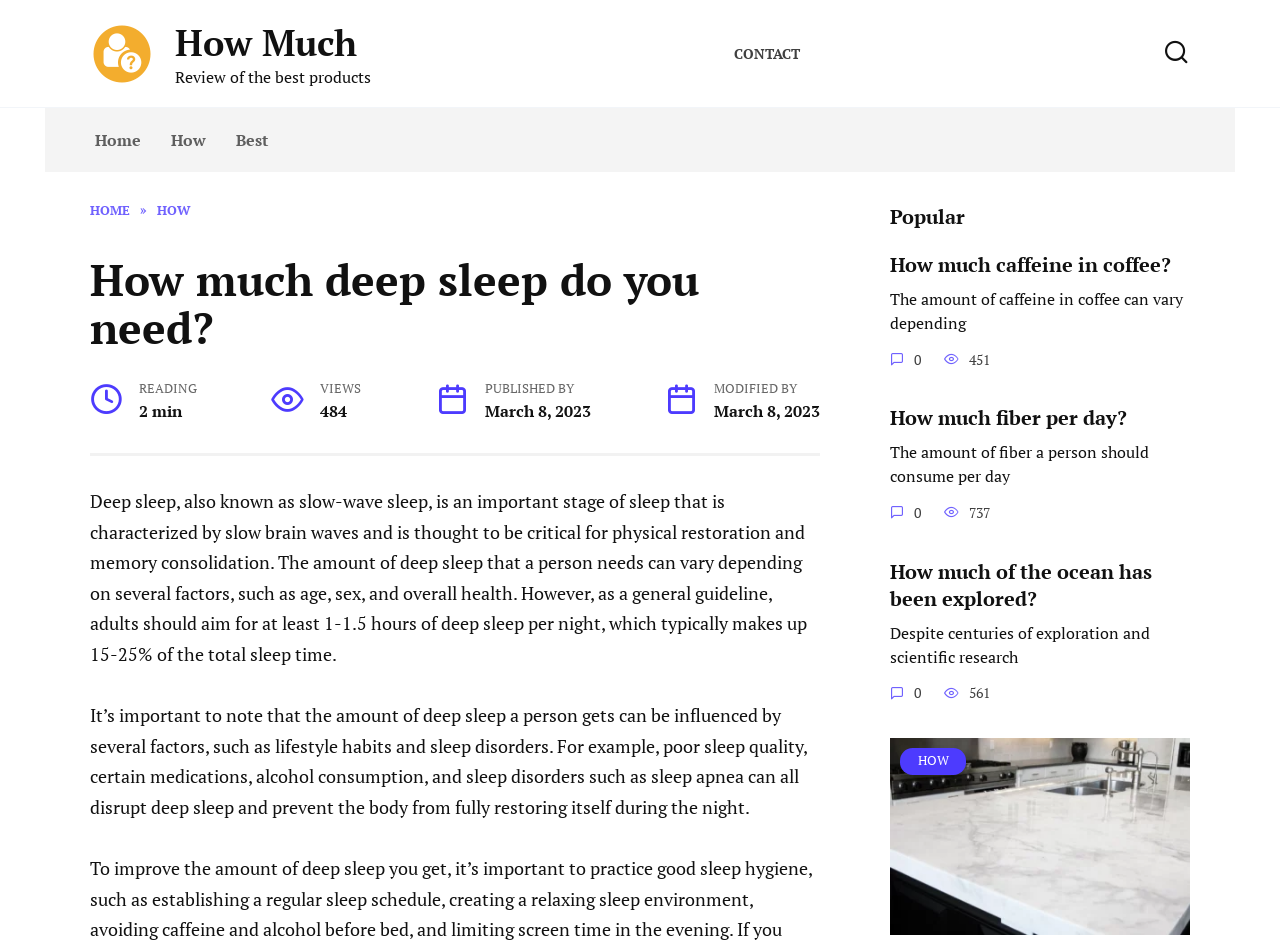Extract the bounding box coordinates of the UI element described by: "Best". The coordinates should include four float numbers ranging from 0 to 1, e.g., [left, top, right, bottom].

[0.173, 0.114, 0.221, 0.182]